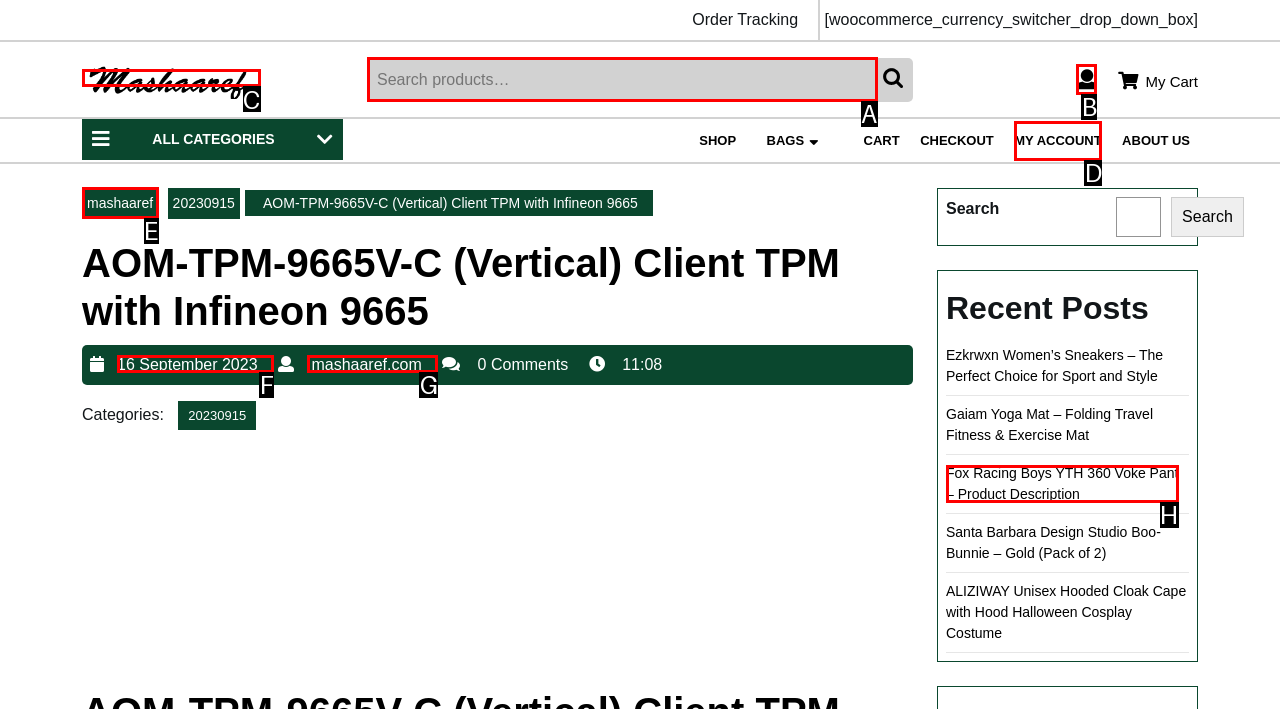Which choice should you pick to execute the task: View my account
Respond with the letter associated with the correct option only.

B